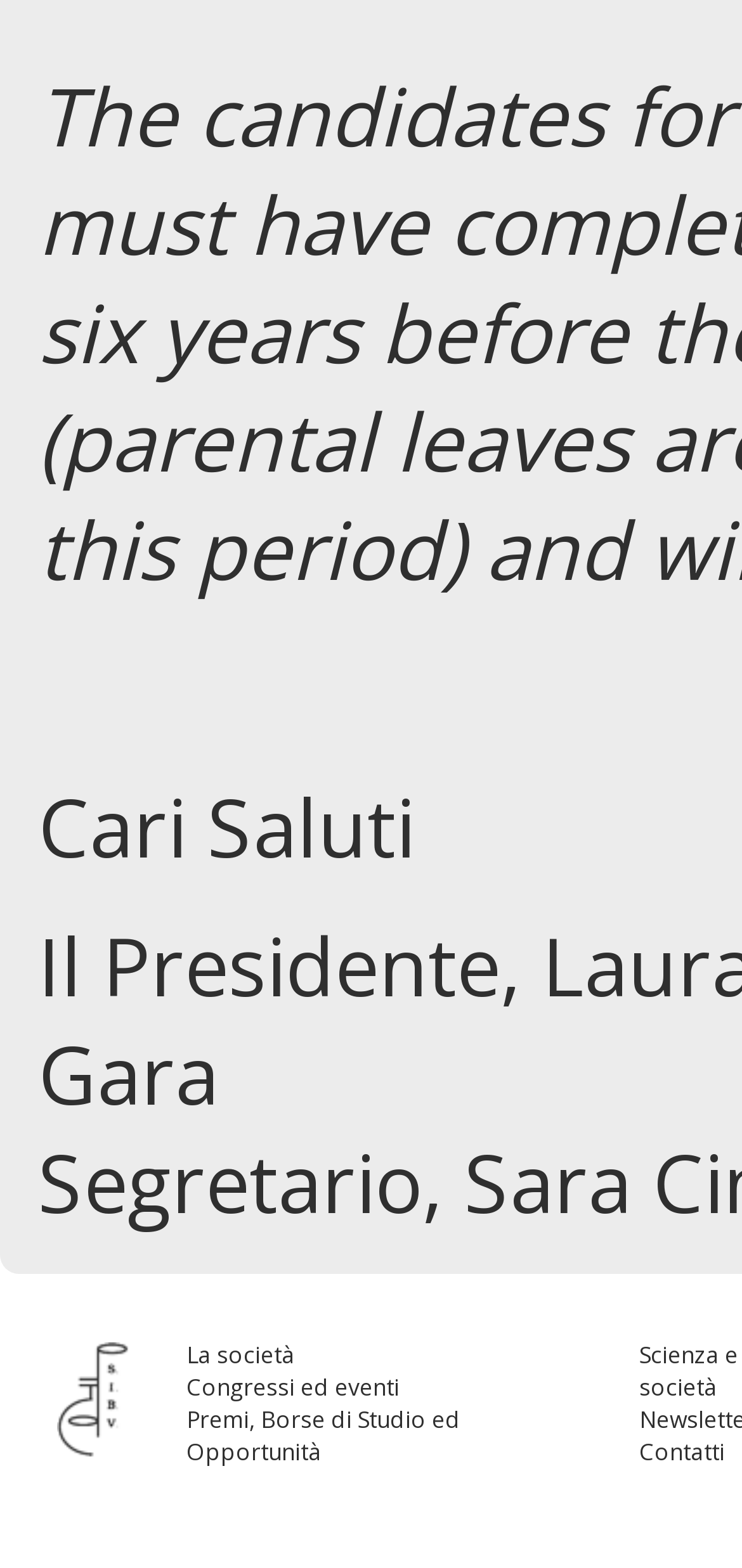Using the format (top-left x, top-left y, bottom-right x, bottom-right y), provide the bounding box coordinates for the described UI element. All values should be floating point numbers between 0 and 1: La società

[0.251, 0.854, 0.397, 0.875]